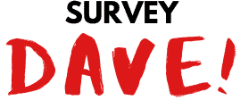Use a single word or phrase to answer the following:
What is the focus of the 'Survey Dave' site?

Survey opportunities